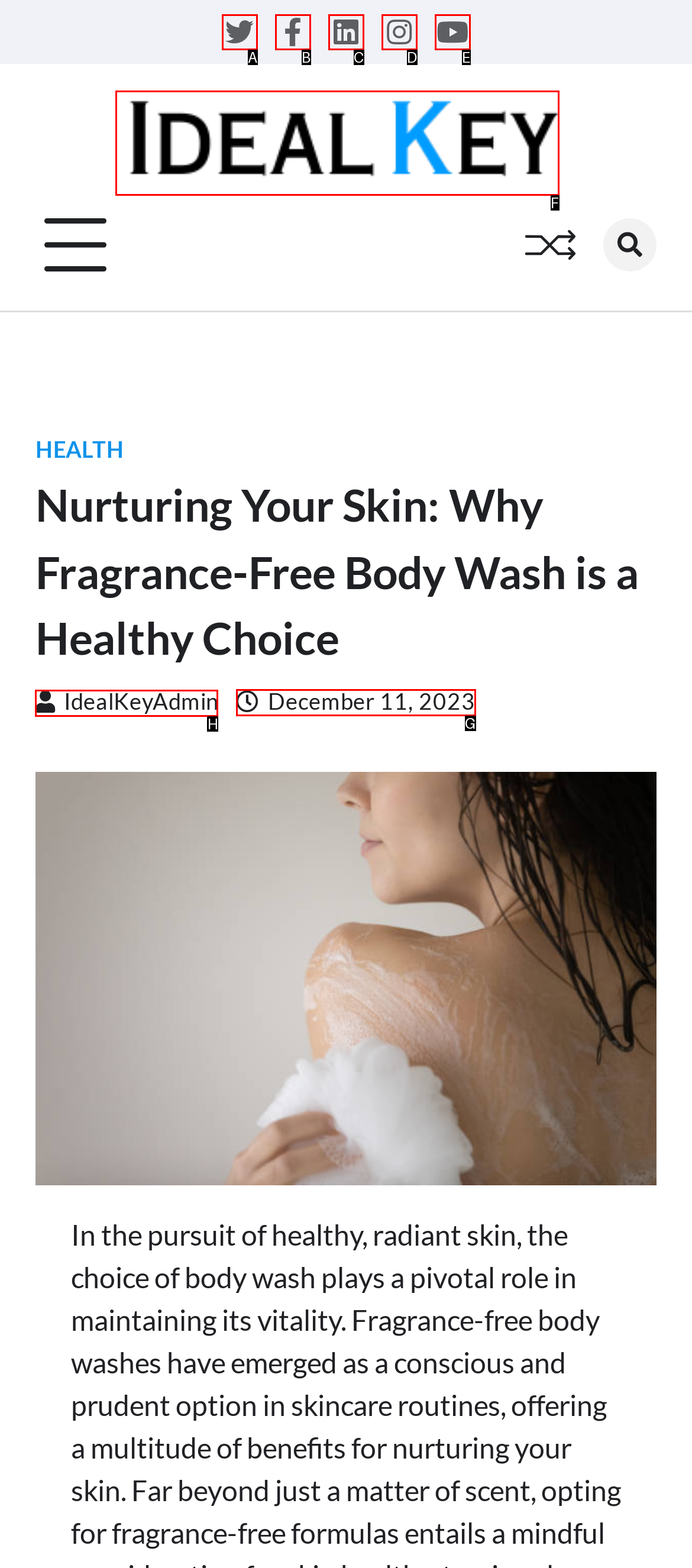Which option should be clicked to complete this task: submit upcoming exhibitions
Reply with the letter of the correct choice from the given choices.

None